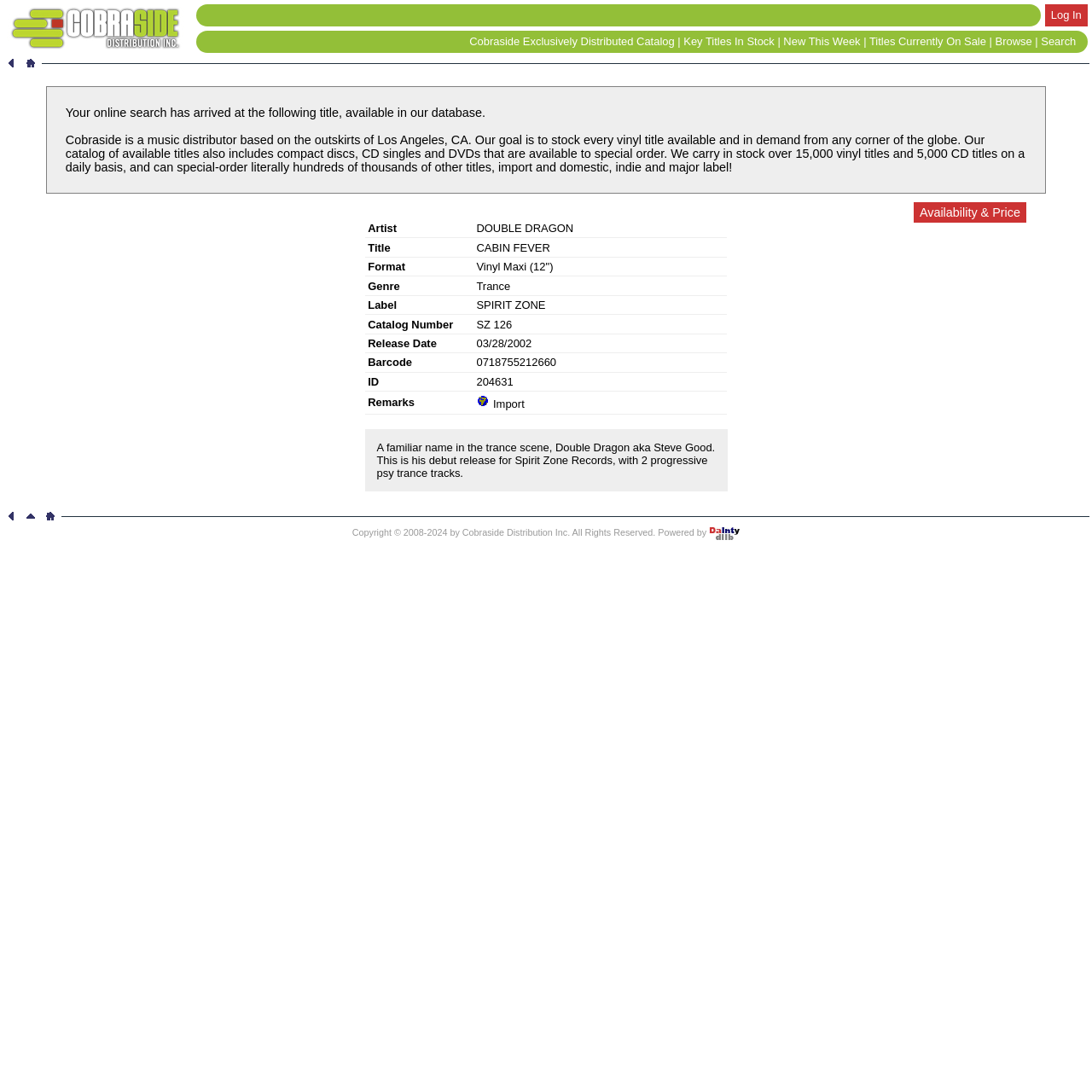Reply to the question with a brief word or phrase: What is the name of the music distributor?

Cobraside